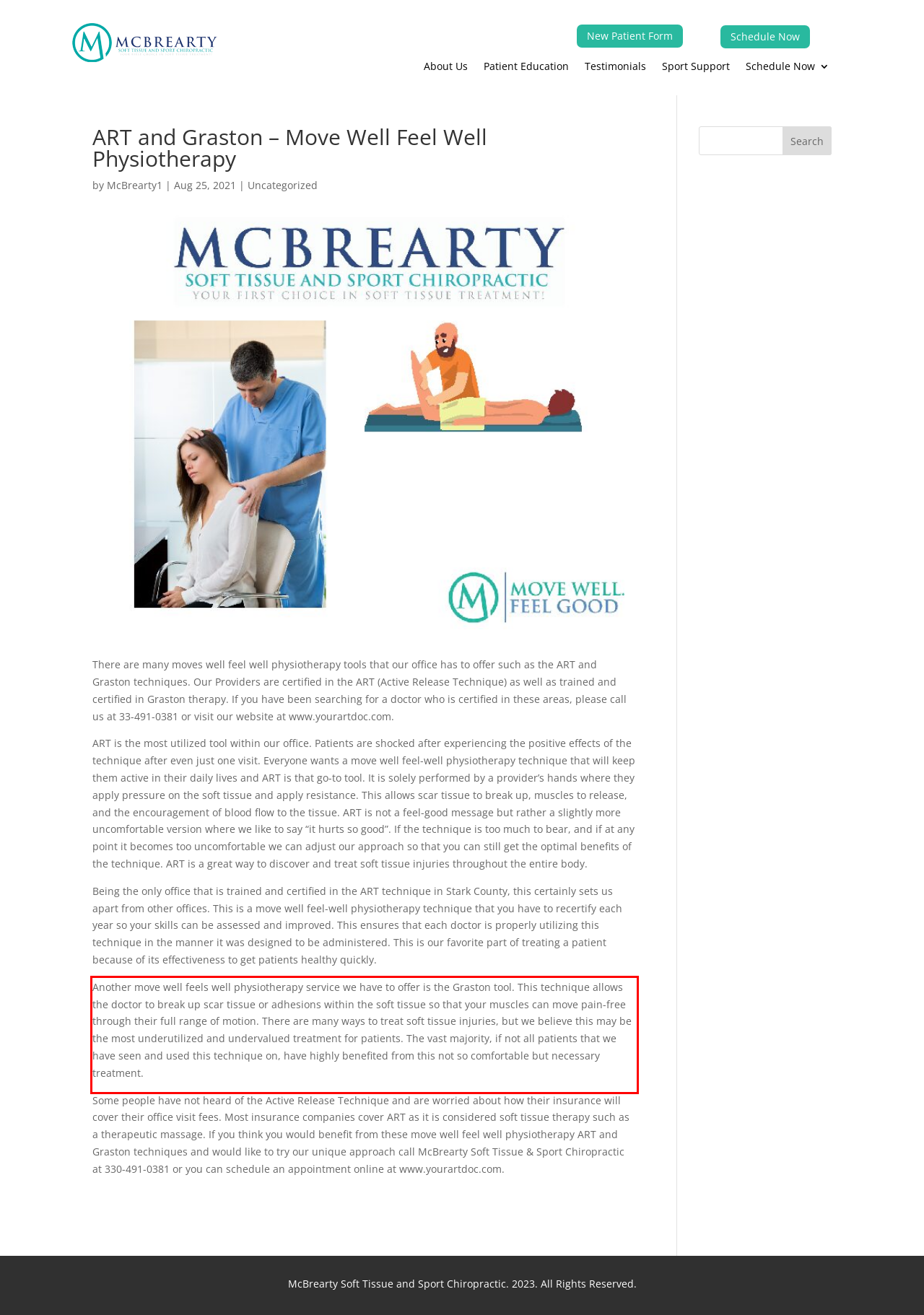Your task is to recognize and extract the text content from the UI element enclosed in the red bounding box on the webpage screenshot.

Another move well feels well physiotherapy service we have to offer is the Graston tool. This technique allows the doctor to break up scar tissue or adhesions within the soft tissue so that your muscles can move pain-free through their full range of motion. There are many ways to treat soft tissue injuries, but we believe this may be the most underutilized and undervalued treatment for patients. The vast majority, if not all patients that we have seen and used this technique on, have highly benefited from this not so comfortable but necessary treatment.